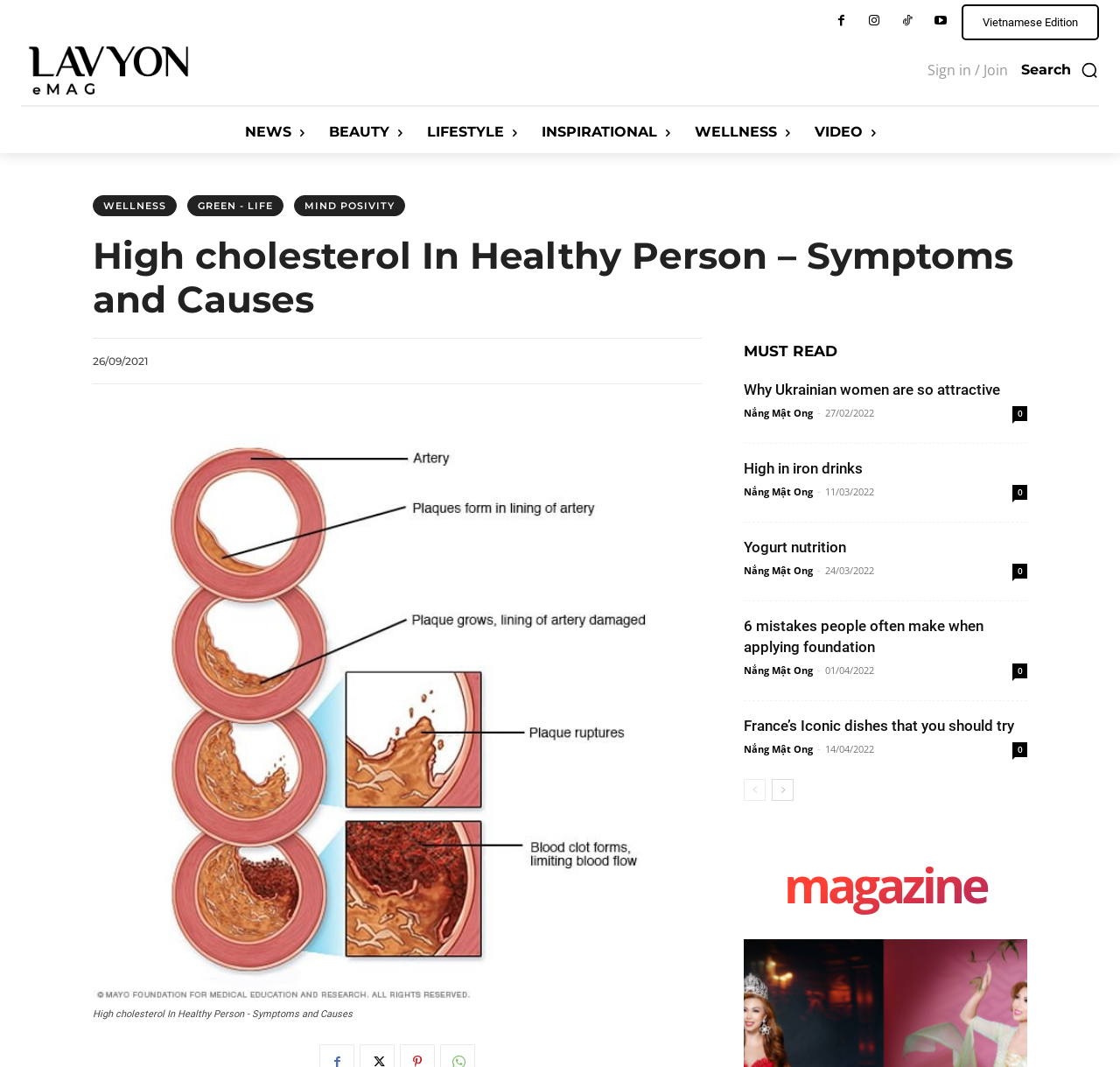Find the bounding box coordinates for the element that must be clicked to complete the instruction: "Click on the 'Logo'". The coordinates should be four float numbers between 0 and 1, indicated as [left, top, right, bottom].

[0.019, 0.038, 0.181, 0.094]